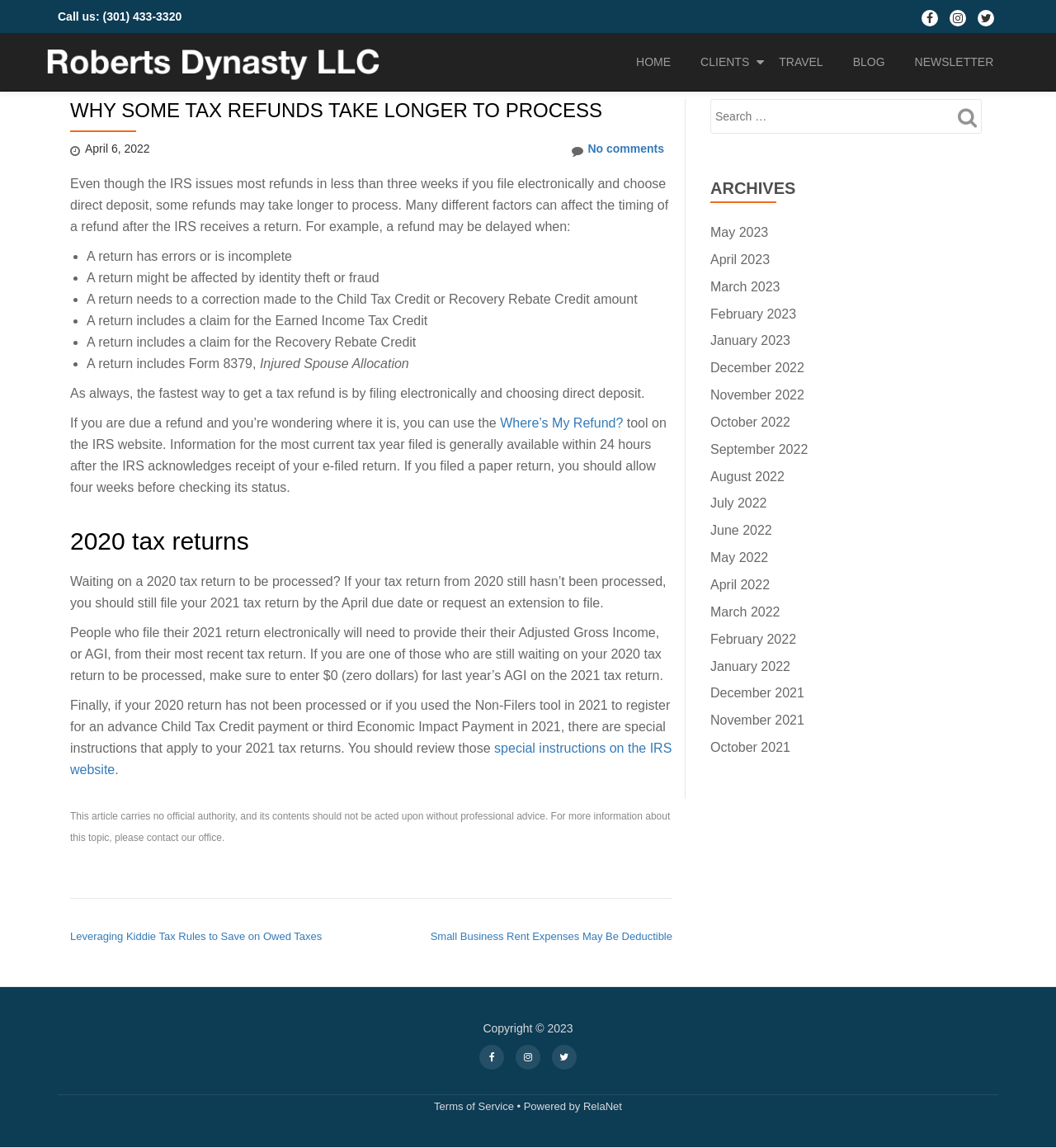Provide the bounding box coordinates of the area you need to click to execute the following instruction: "Check the archives for May 2023".

[0.673, 0.196, 0.728, 0.208]